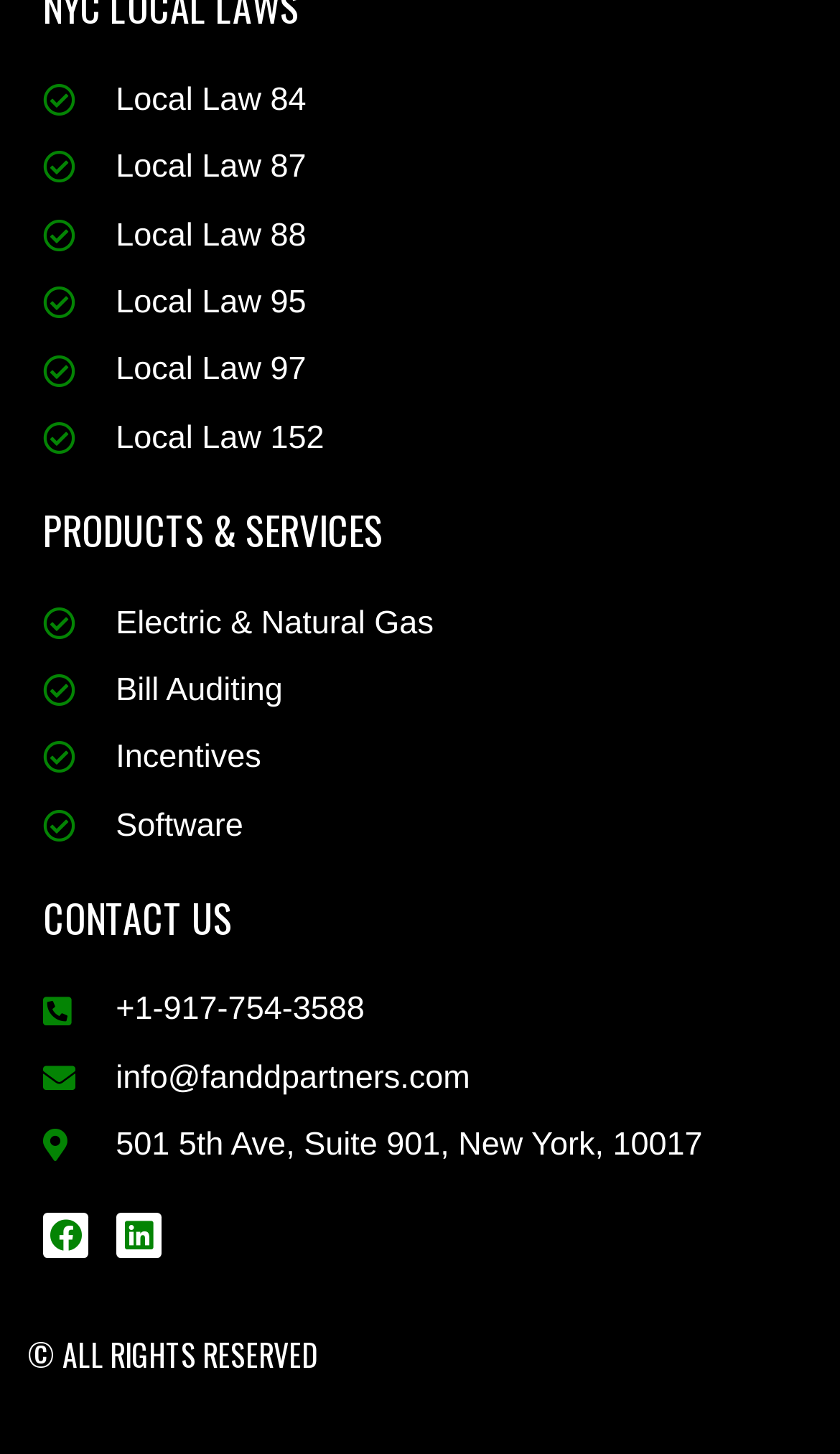Indicate the bounding box coordinates of the element that must be clicked to execute the instruction: "Contact via phone". The coordinates should be given as four float numbers between 0 and 1, i.e., [left, top, right, bottom].

[0.051, 0.678, 0.974, 0.712]